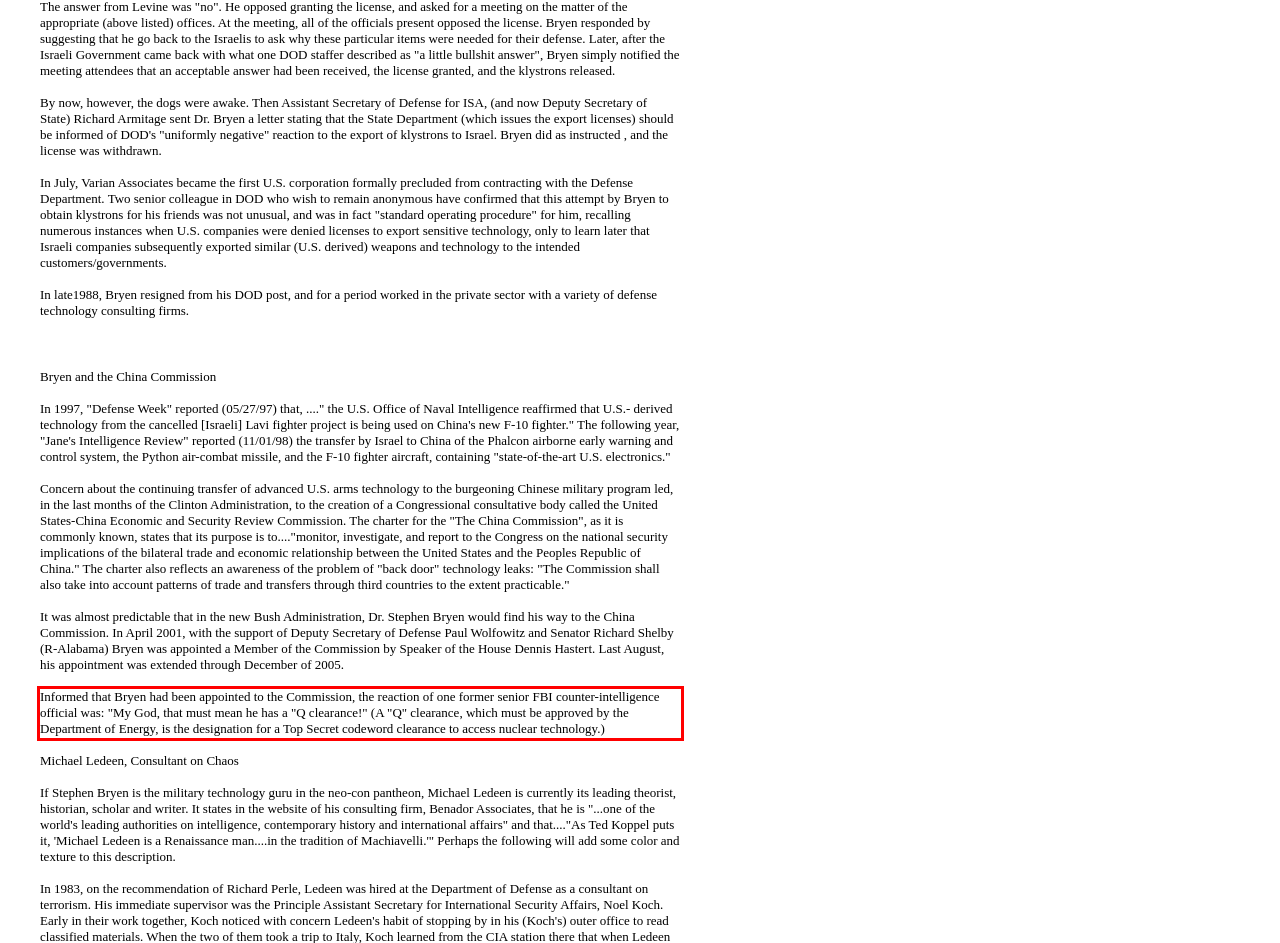Identify and extract the text within the red rectangle in the screenshot of the webpage.

Informed that Bryen had been appointed to the Commission, the reaction of one former senior FBI counter-intelligence official was: "My God, that must mean he has a "Q clearance!" (A "Q" clearance, which must be approved by the Department of Energy, is the designation for a Top Secret codeword clearance to access nuclear technology.)